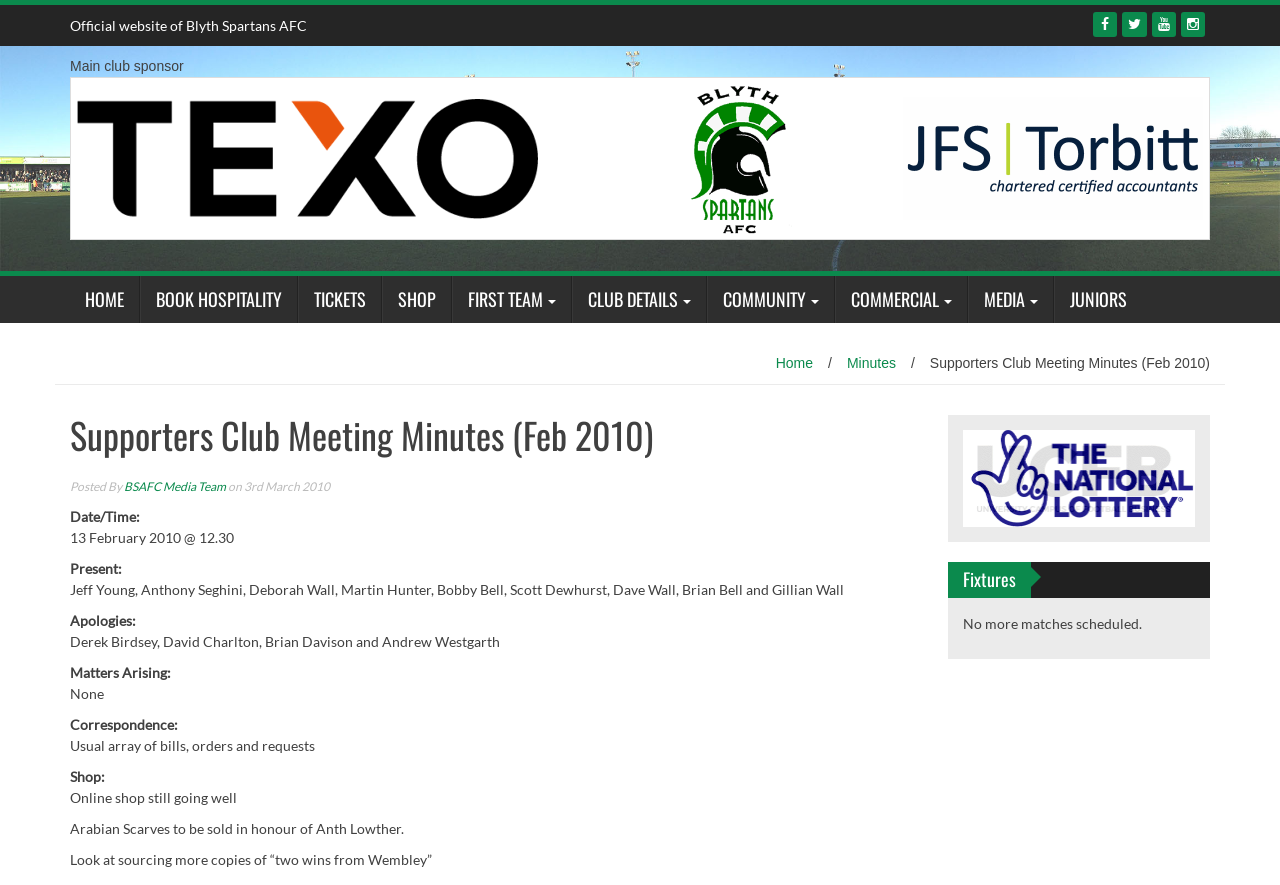How many images are in the table?
Answer with a single word or phrase, using the screenshot for reference.

3